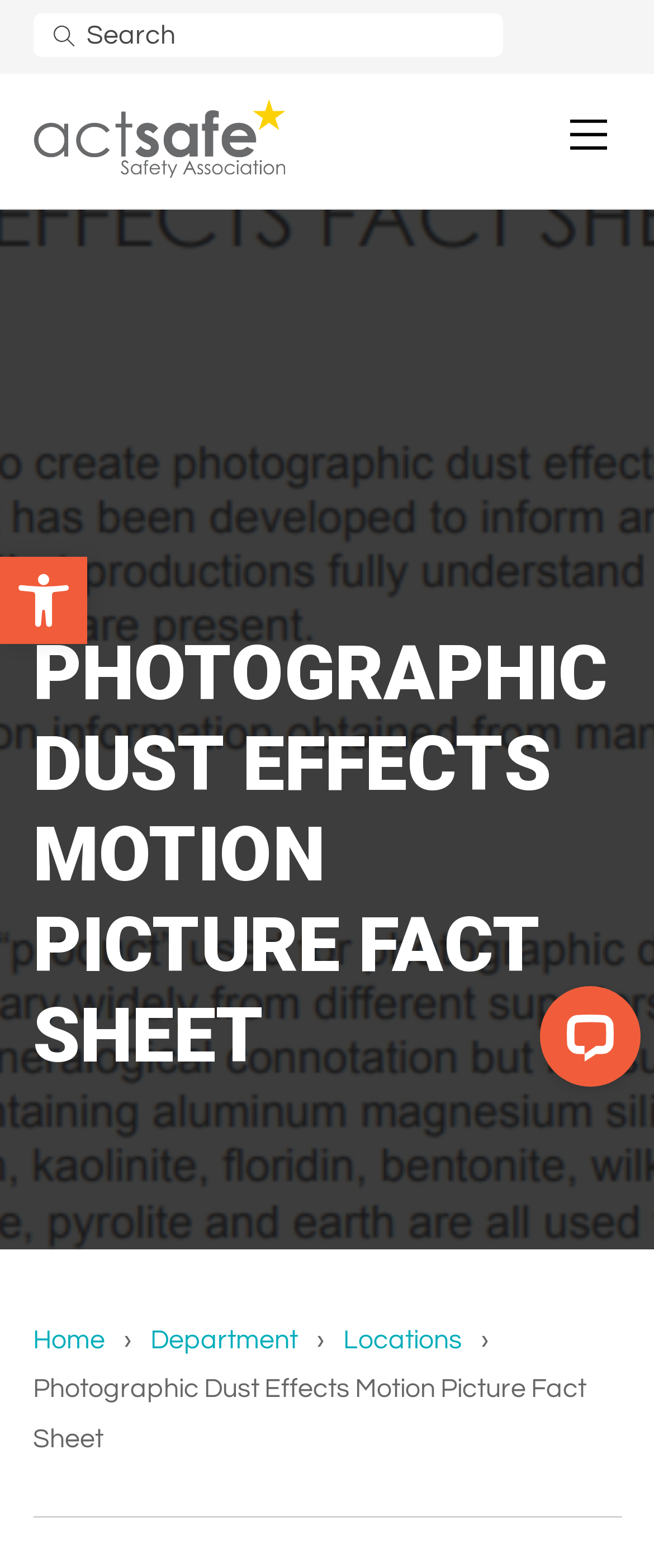Locate the bounding box coordinates of the UI element described by: "Menu". Provide the coordinates as four float numbers between 0 and 1, formatted as [left, top, right, bottom].

[0.847, 0.065, 0.95, 0.107]